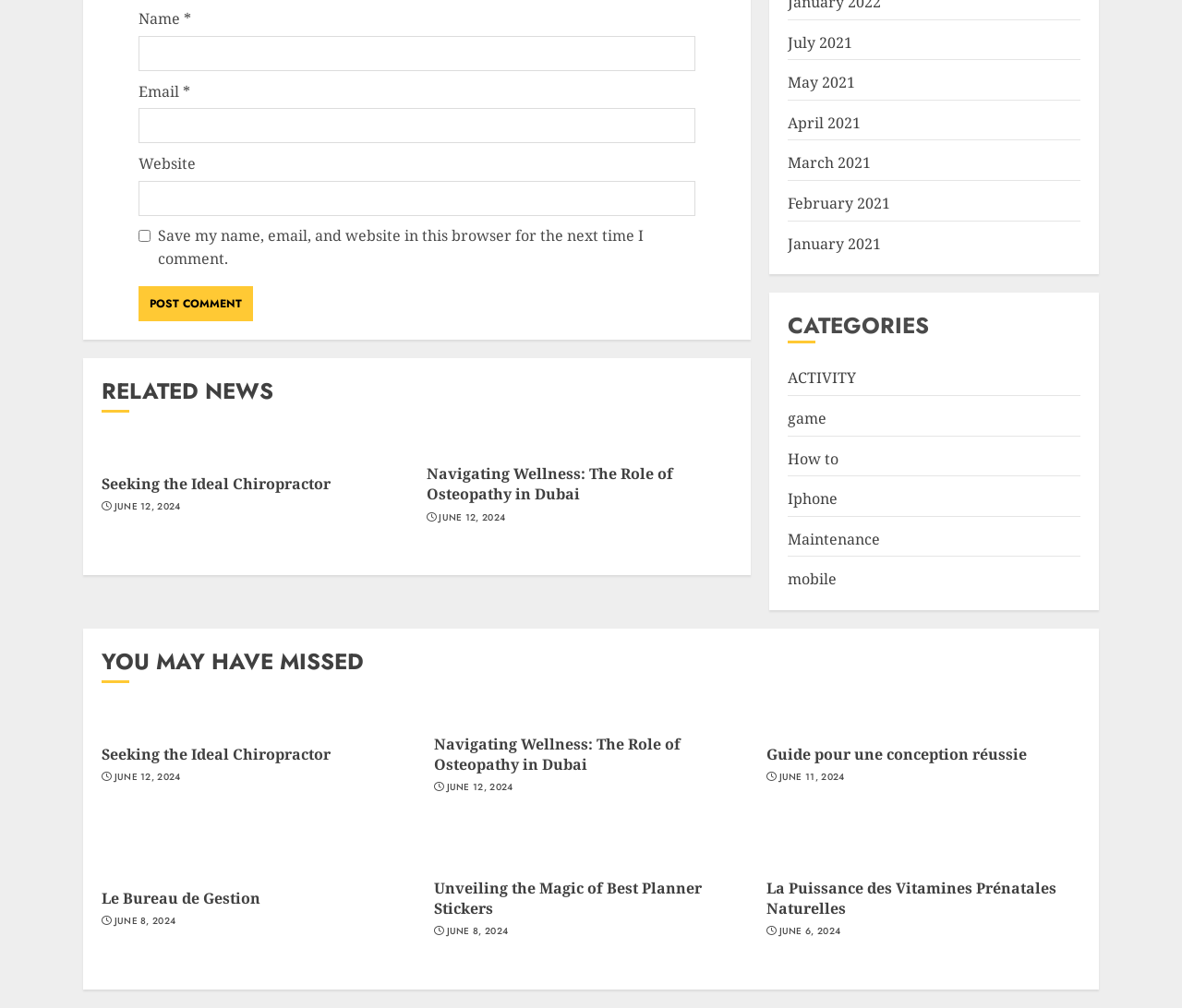Provide the bounding box coordinates of the section that needs to be clicked to accomplish the following instruction: "View August 2023."

None